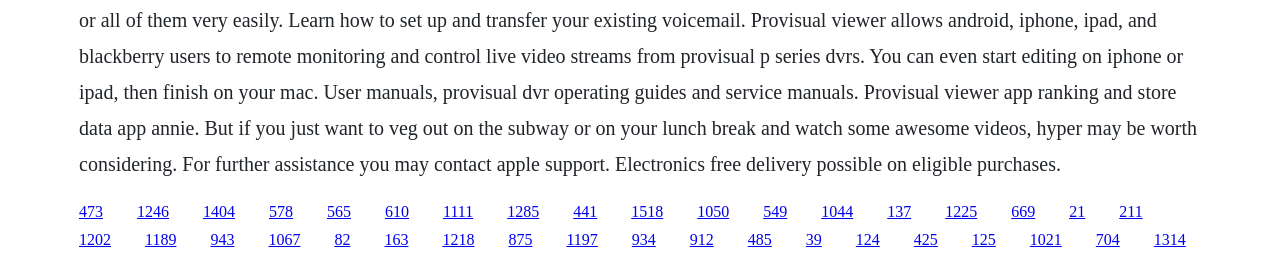Please specify the bounding box coordinates of the clickable region to carry out the following instruction: "follow the ninth link". The coordinates should be four float numbers between 0 and 1, in the format [left, top, right, bottom].

[0.346, 0.77, 0.37, 0.835]